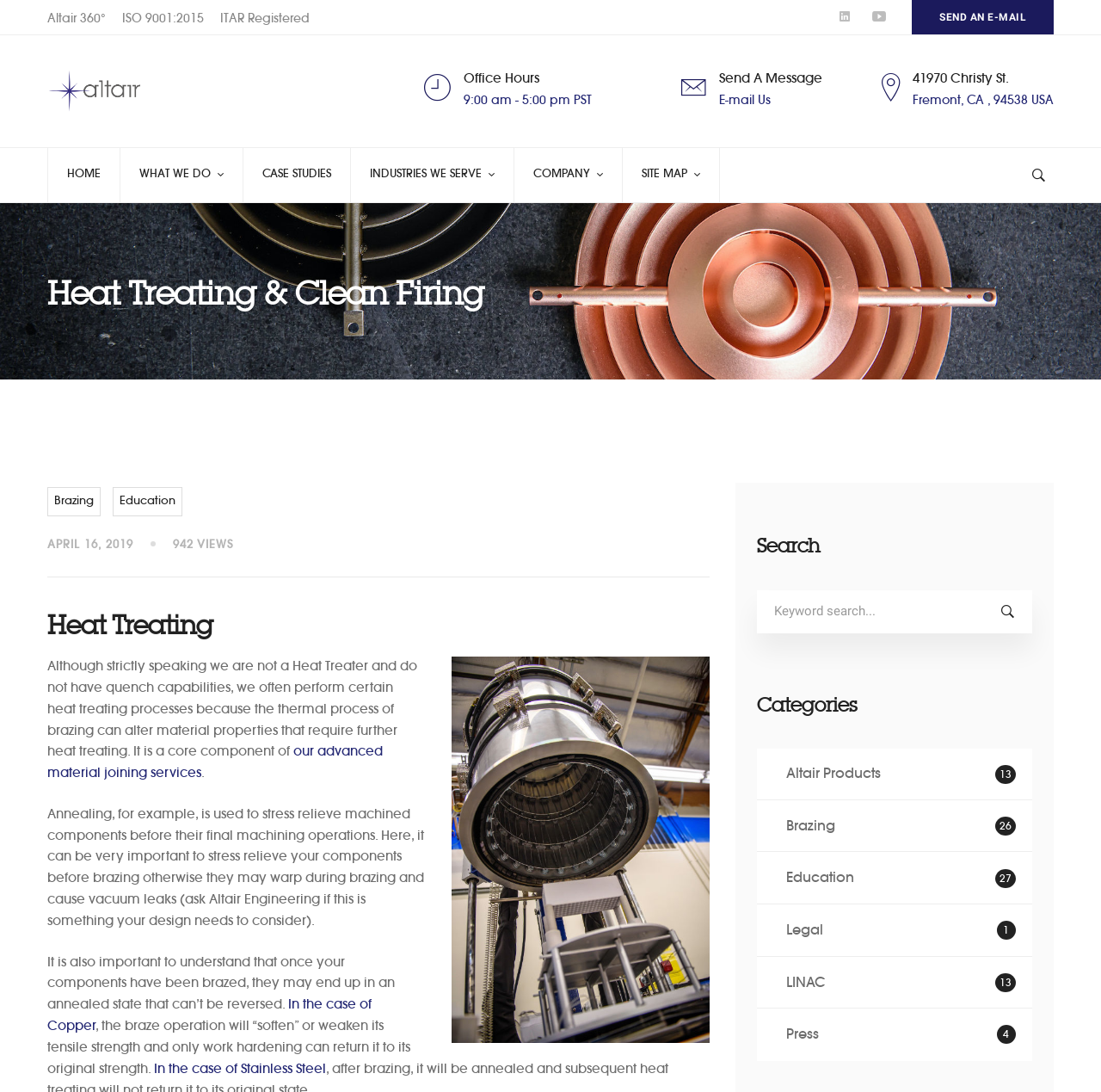Please identify the bounding box coordinates of the element I need to click to follow this instruction: "Call the phone number".

[0.917, 0.065, 0.995, 0.102]